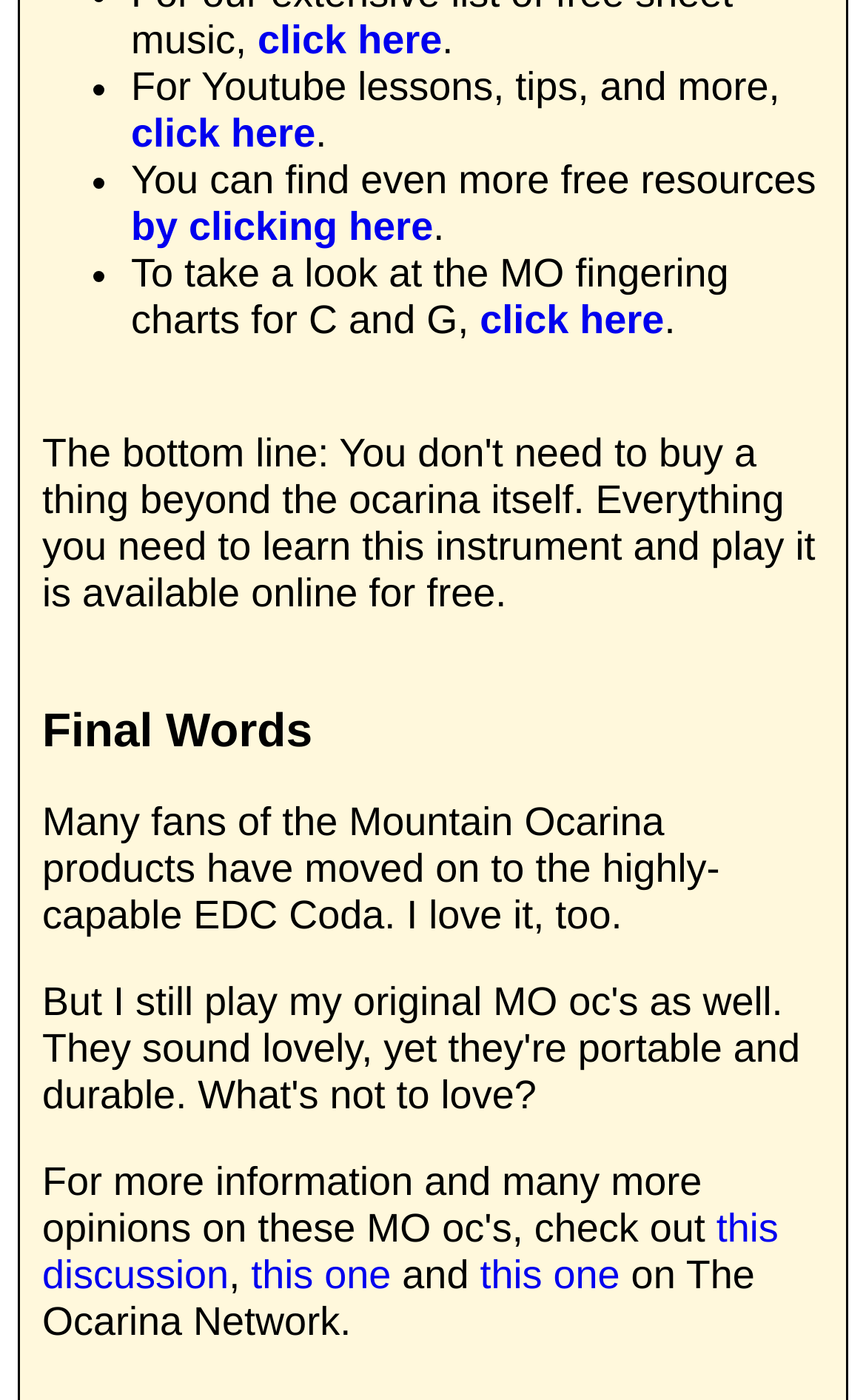Provide the bounding box coordinates for the UI element that is described by this text: "by clicking here". The coordinates should be in the form of four float numbers between 0 and 1: [left, top, right, bottom].

[0.151, 0.146, 0.5, 0.178]